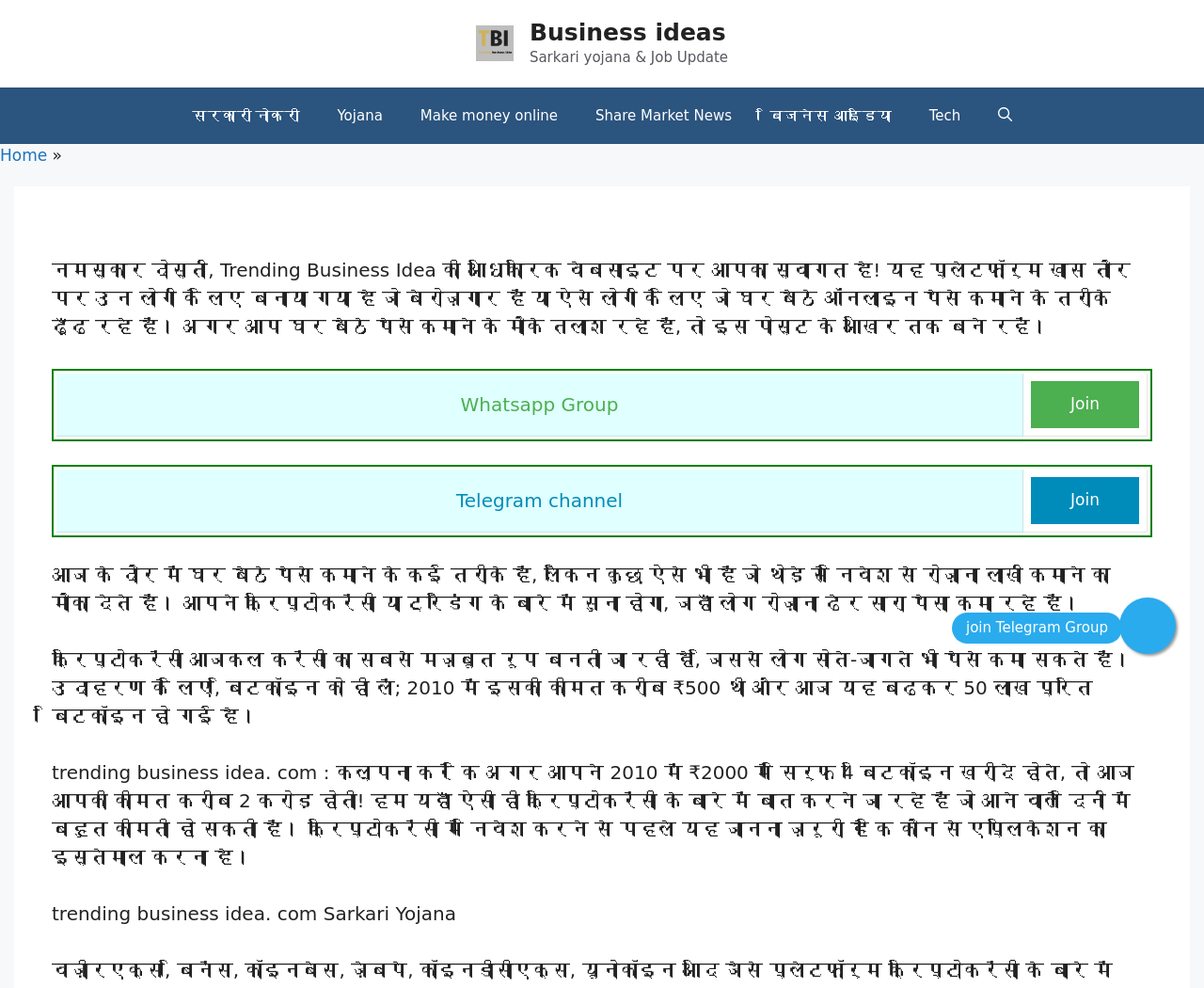Respond to the question below with a concise word or phrase:
What is the main purpose of this platform?

For unemployed or those who want to earn online